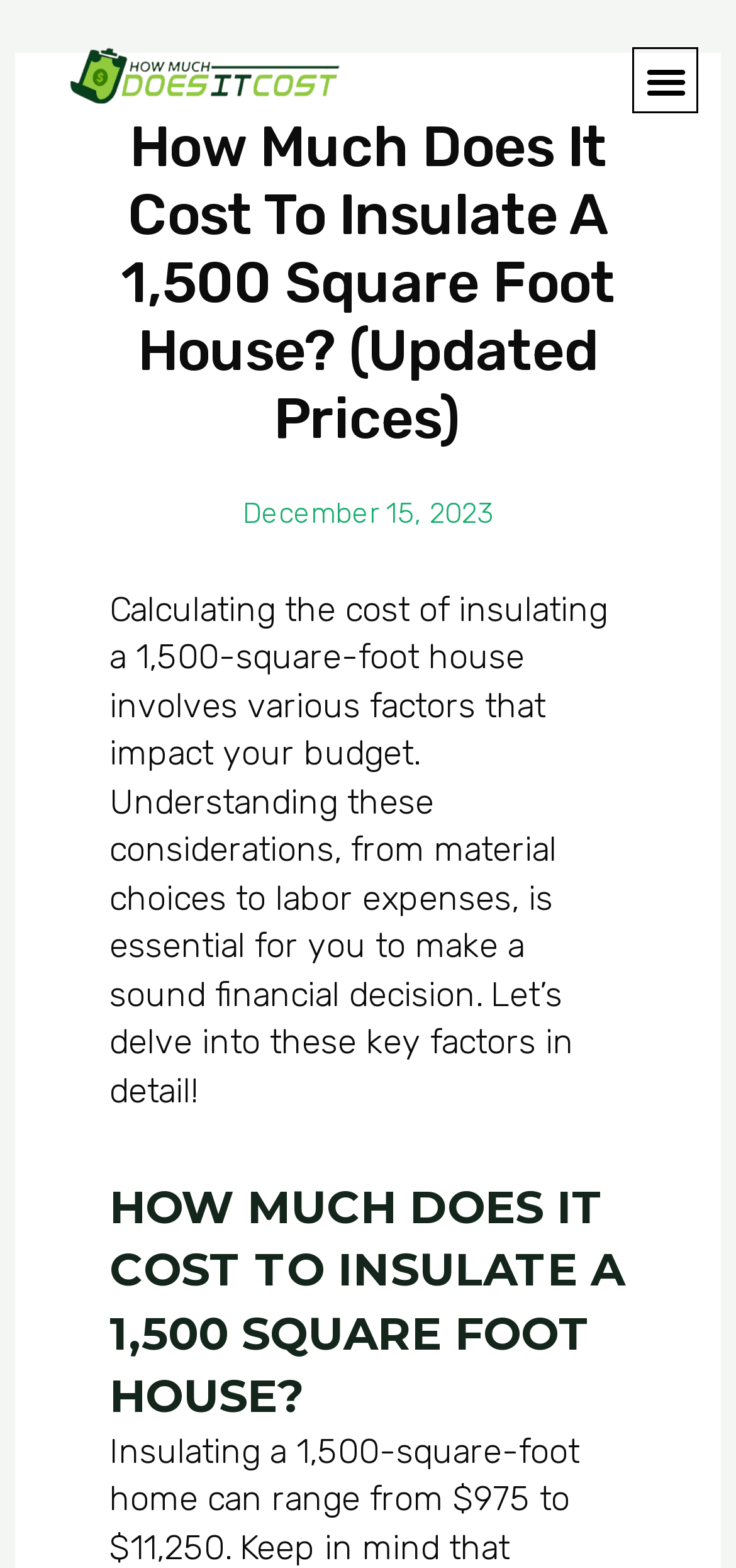Answer the following inquiry with a single word or phrase:
What is the main topic of the webpage?

Insulating a 1,500 square foot house